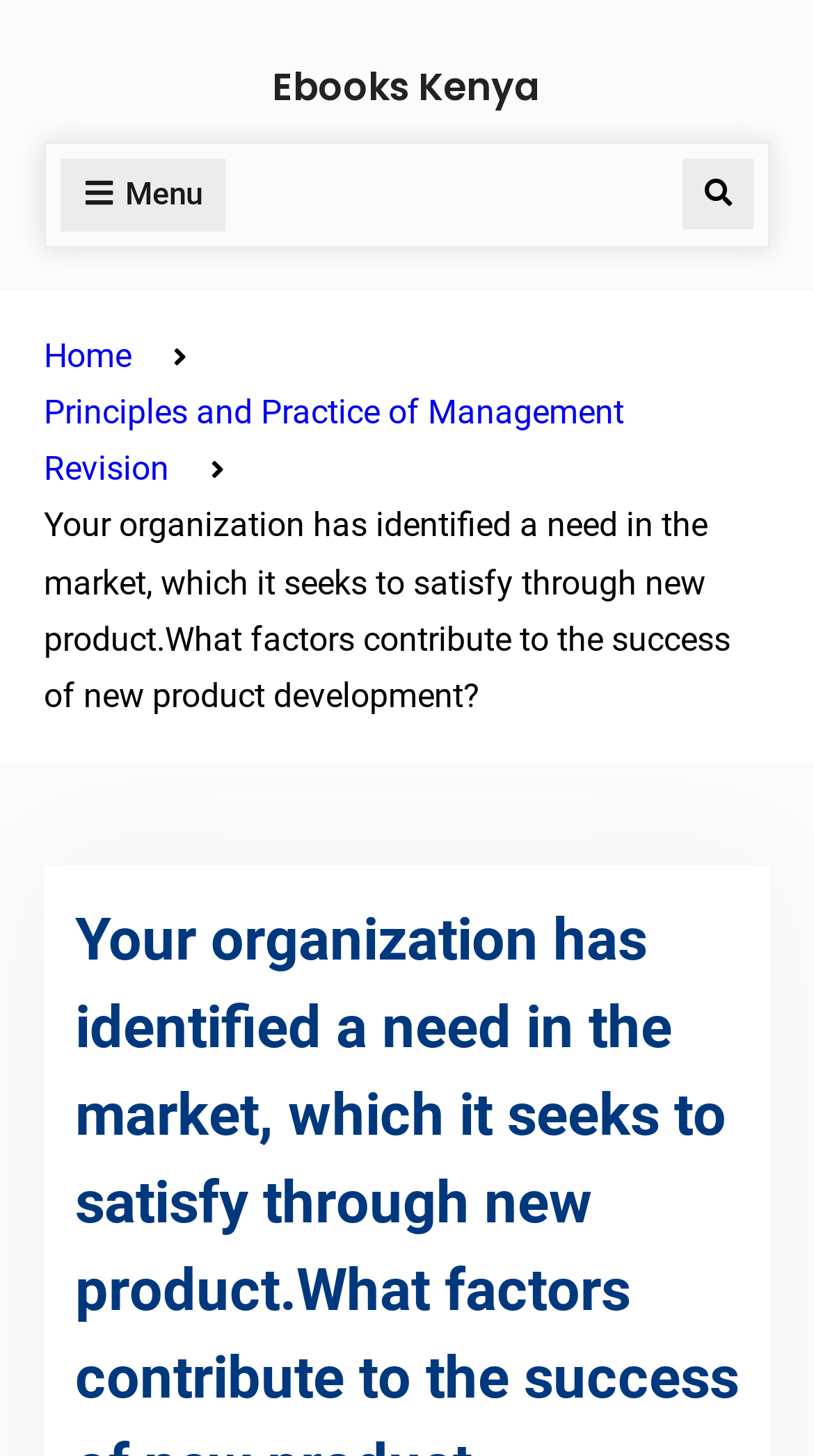Find the bounding box of the web element that fits this description: "Menu".

[0.074, 0.109, 0.277, 0.159]